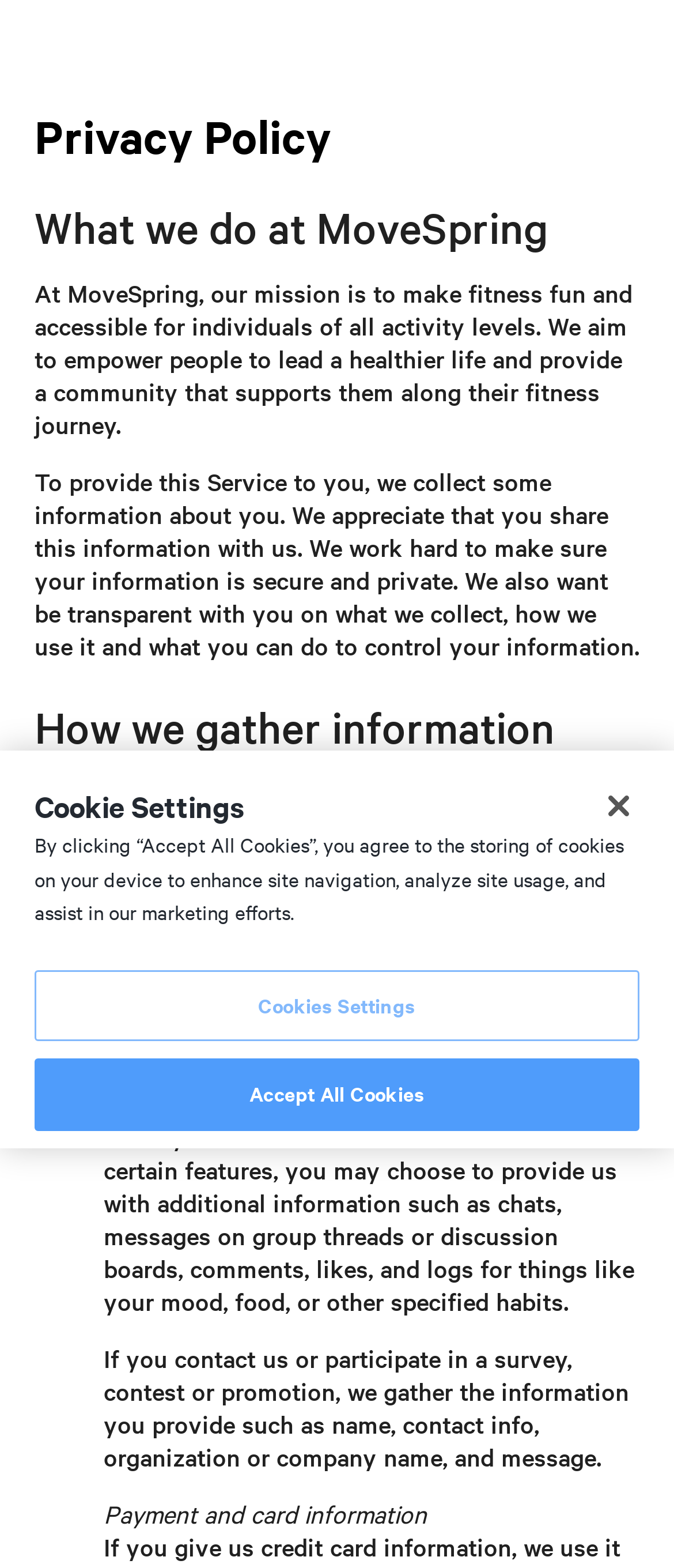Given the content of the image, can you provide a detailed answer to the question?
What is the mission of MoveSpring?

According to the webpage, MoveSpring's mission is to make fitness fun and accessible for individuals of all activity levels, as stated in the StaticText element with the text 'At MoveSpring, our mission is to make fitness fun and accessible for individuals of all activity levels.'